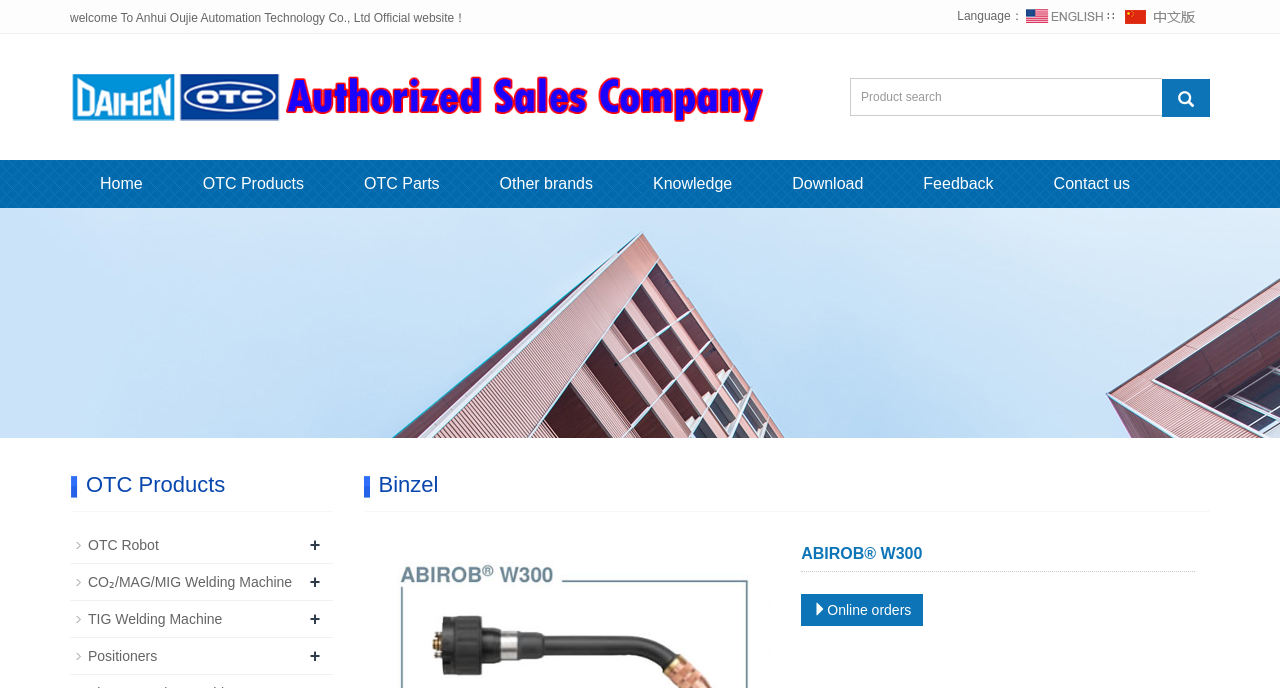What is the purpose of the textbox?
Look at the screenshot and respond with a single word or phrase.

Product search